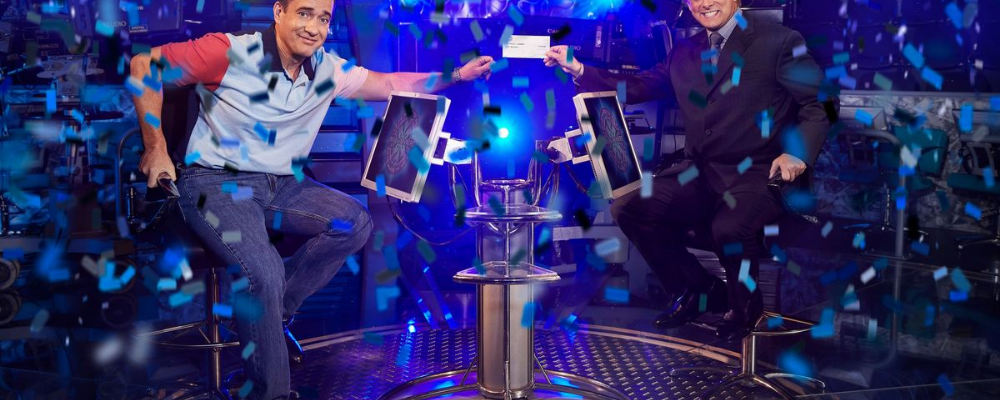Give a meticulous account of what the image depicts.

In the vibrant scene captured from the show "21. Quiz," two contestants celebrate a thrilling victory. The setting features a modern quiz show stage, illuminated by dynamic blue lighting. The first contestant, dressed in a casual blue and red shirt, grins as he holds up a check, symbolizing his win. Across from him, the host, in a professional dark suit, beams with enthusiasm while extending his hand towards the contestant. The backdrop is accented with colorful confetti cascading through the air, adding to the festive atmosphere of the moment. The arrangement of sleek monitors suggests a high-tech quiz format, drawing viewers into the excitement of the game.